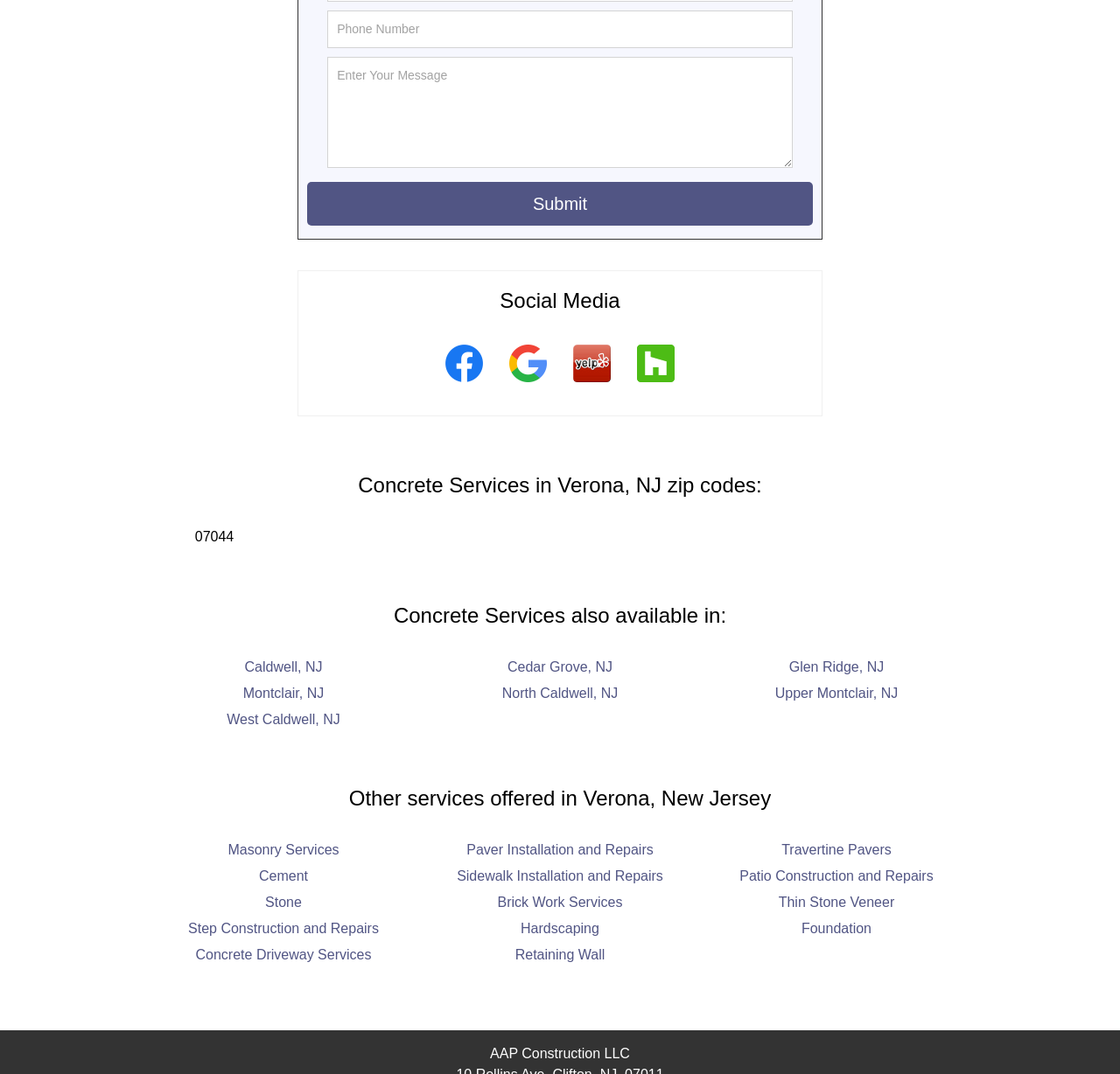What is the company name?
Could you please answer the question thoroughly and with as much detail as possible?

The company name can be found at the bottom of the webpage, where it is written in a static text element 'AAP Construction LLC'.